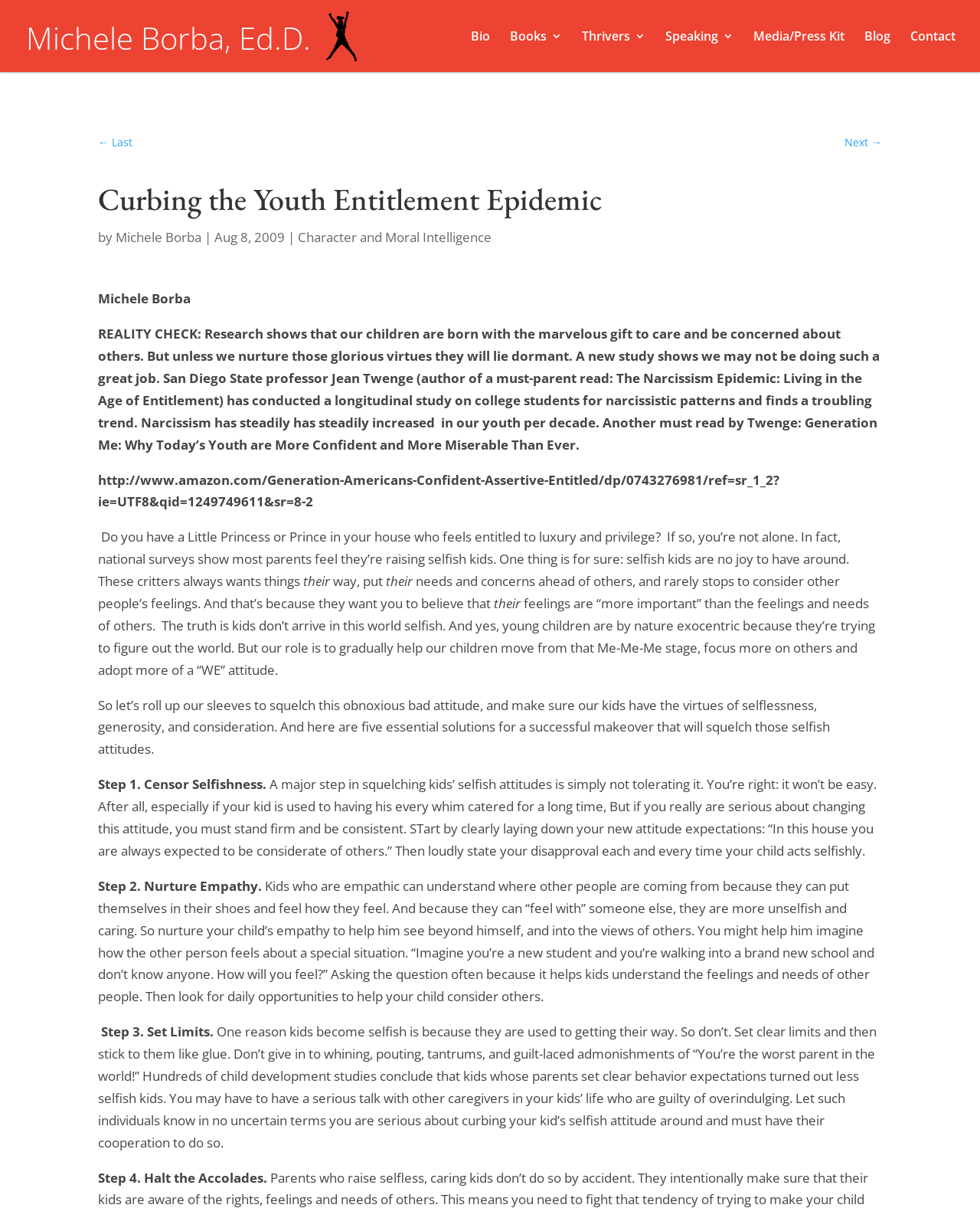Use a single word or phrase to respond to the question:
What is the topic of the article?

Youth Entitlement Epidemic